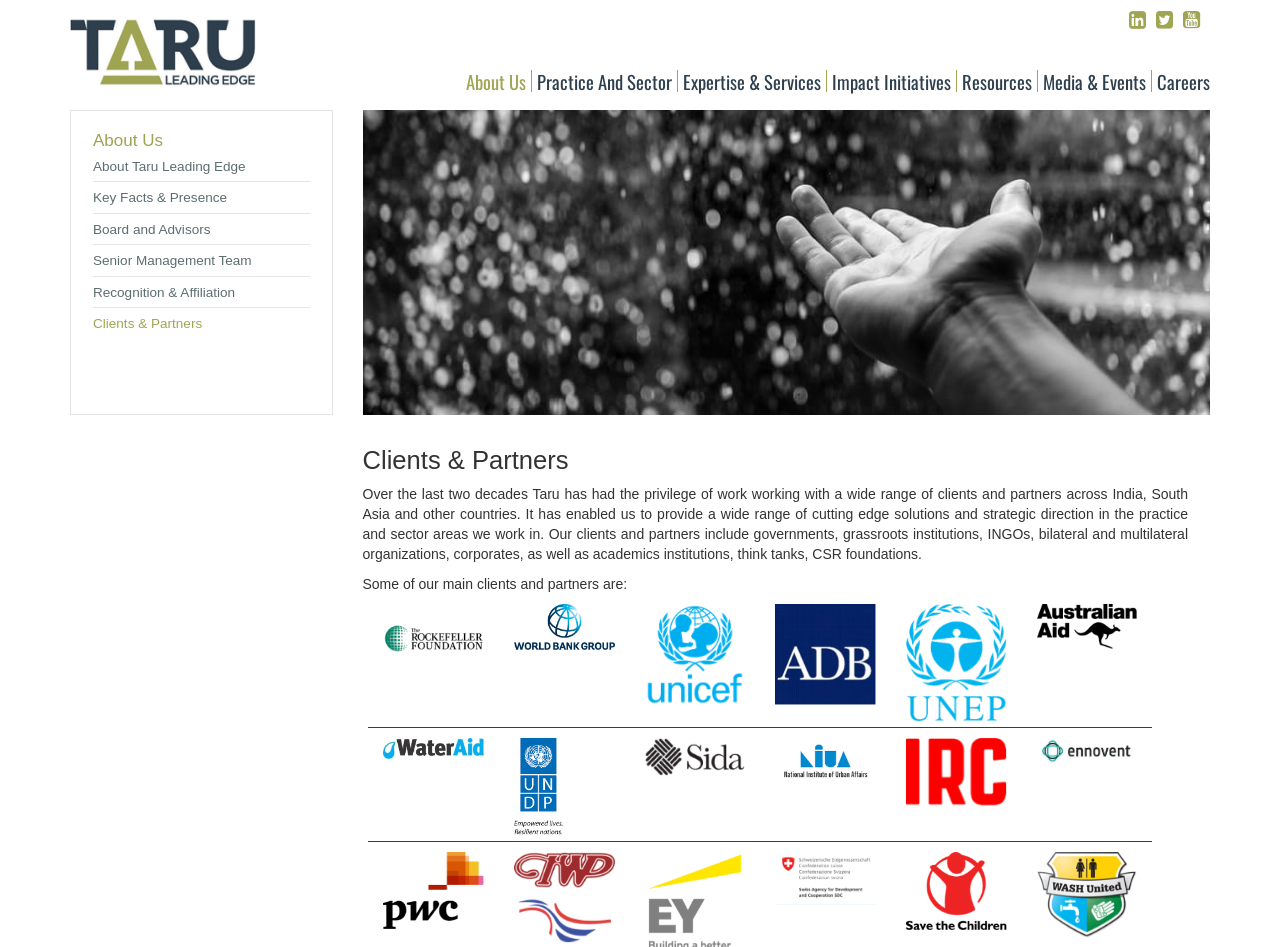Specify the bounding box coordinates of the element's area that should be clicked to execute the given instruction: "Explore Expertise & Services". The coordinates should be four float numbers between 0 and 1, i.e., [left, top, right, bottom].

[0.53, 0.074, 0.645, 0.097]